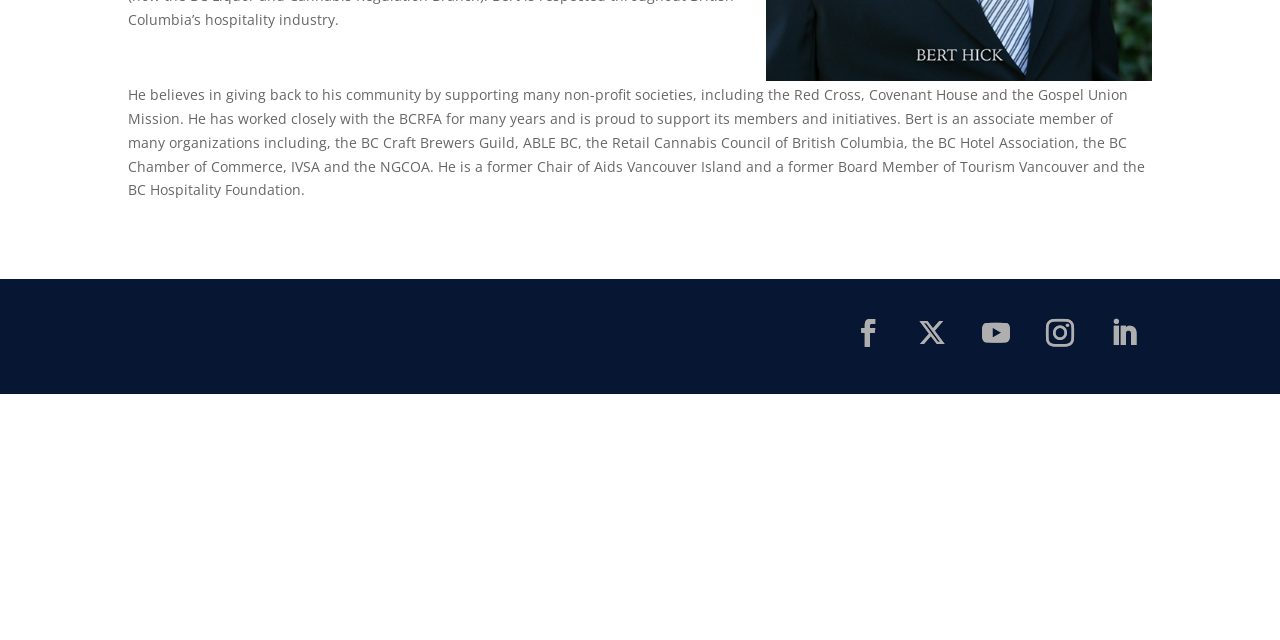Please find the bounding box coordinates (top-left x, top-left y, bottom-right x, bottom-right y) in the screenshot for the UI element described as follows: Follow

[0.856, 0.476, 0.9, 0.564]